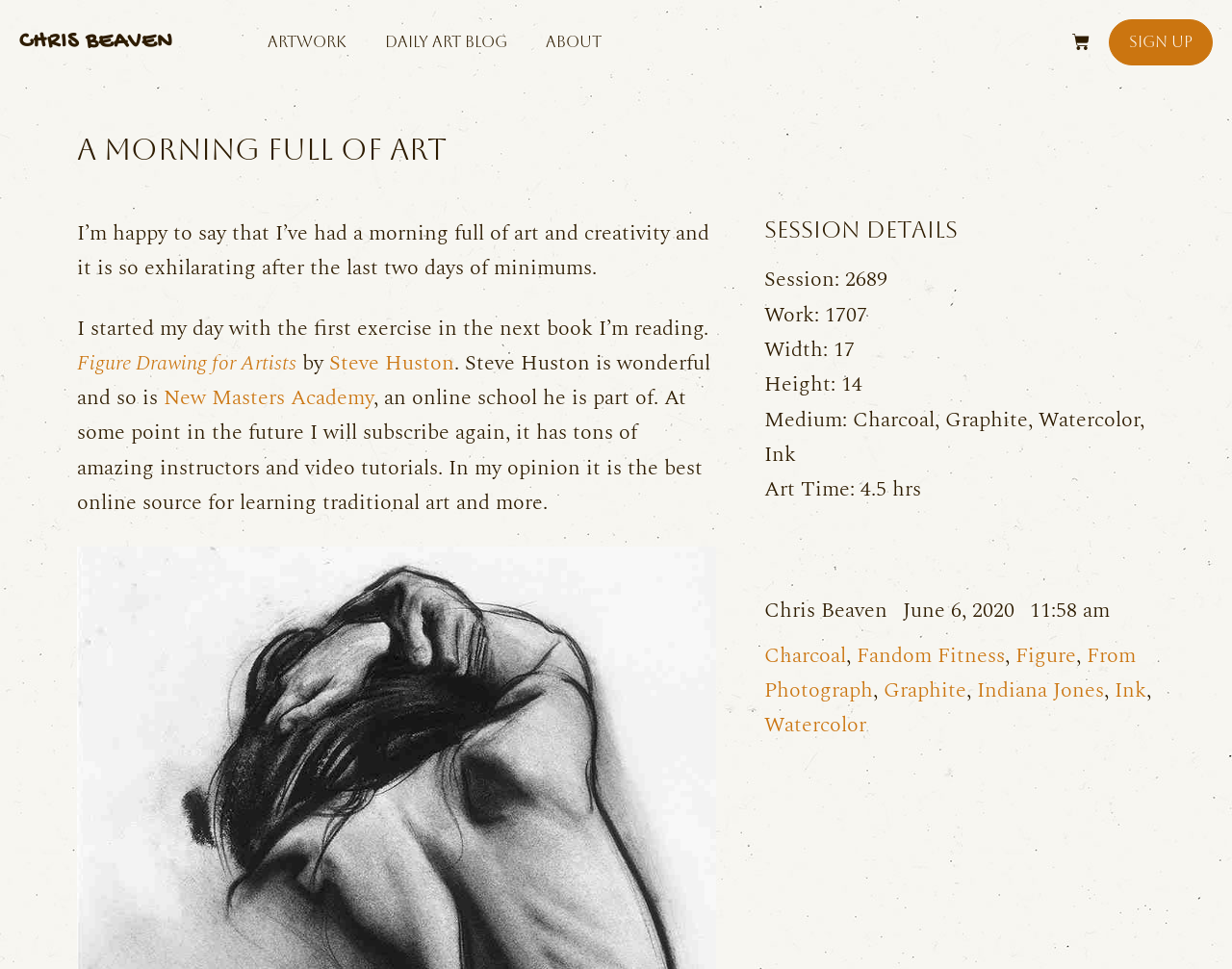What is the duration of the art session?
Based on the image, please offer an in-depth response to the question.

The duration of the art session is mentioned in the 'Session Details' section, where it is specified as 'Art Time: 4.5 hrs'.